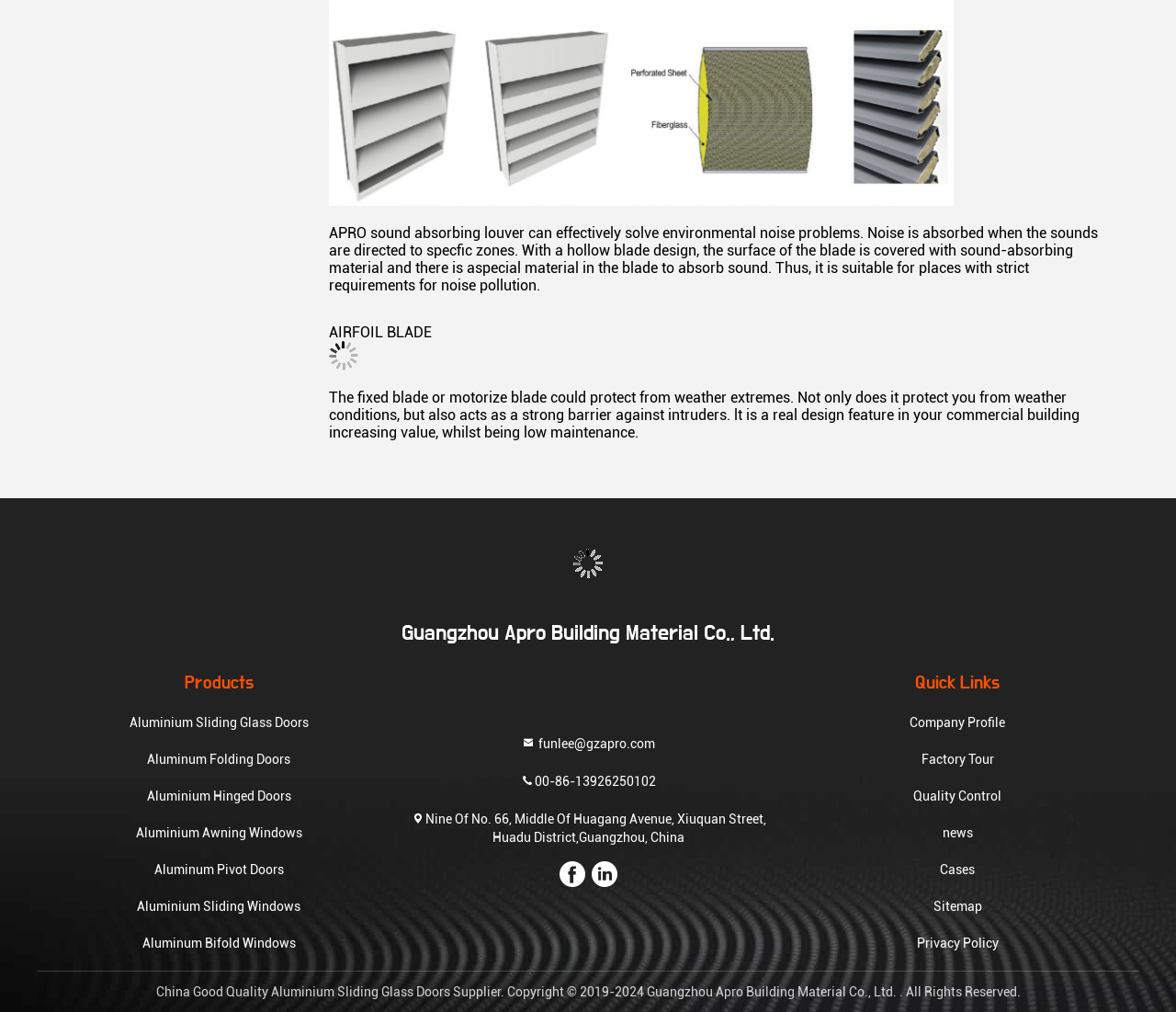Please identify the bounding box coordinates of the area that needs to be clicked to follow this instruction: "Visit Guangzhou Apro Building Material Co., Ltd.".

[0.0, 0.542, 1.0, 0.585]